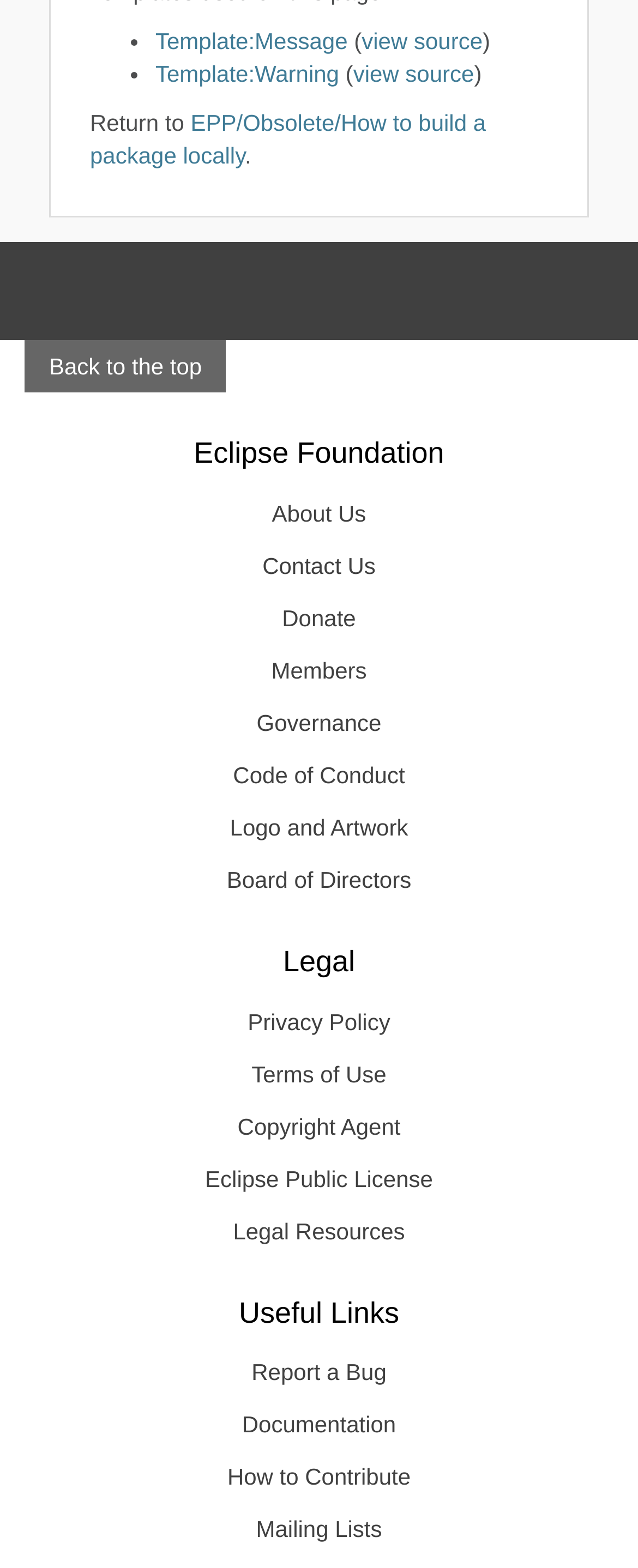What is the organization's name?
Based on the screenshot, respond with a single word or phrase.

Eclipse Foundation